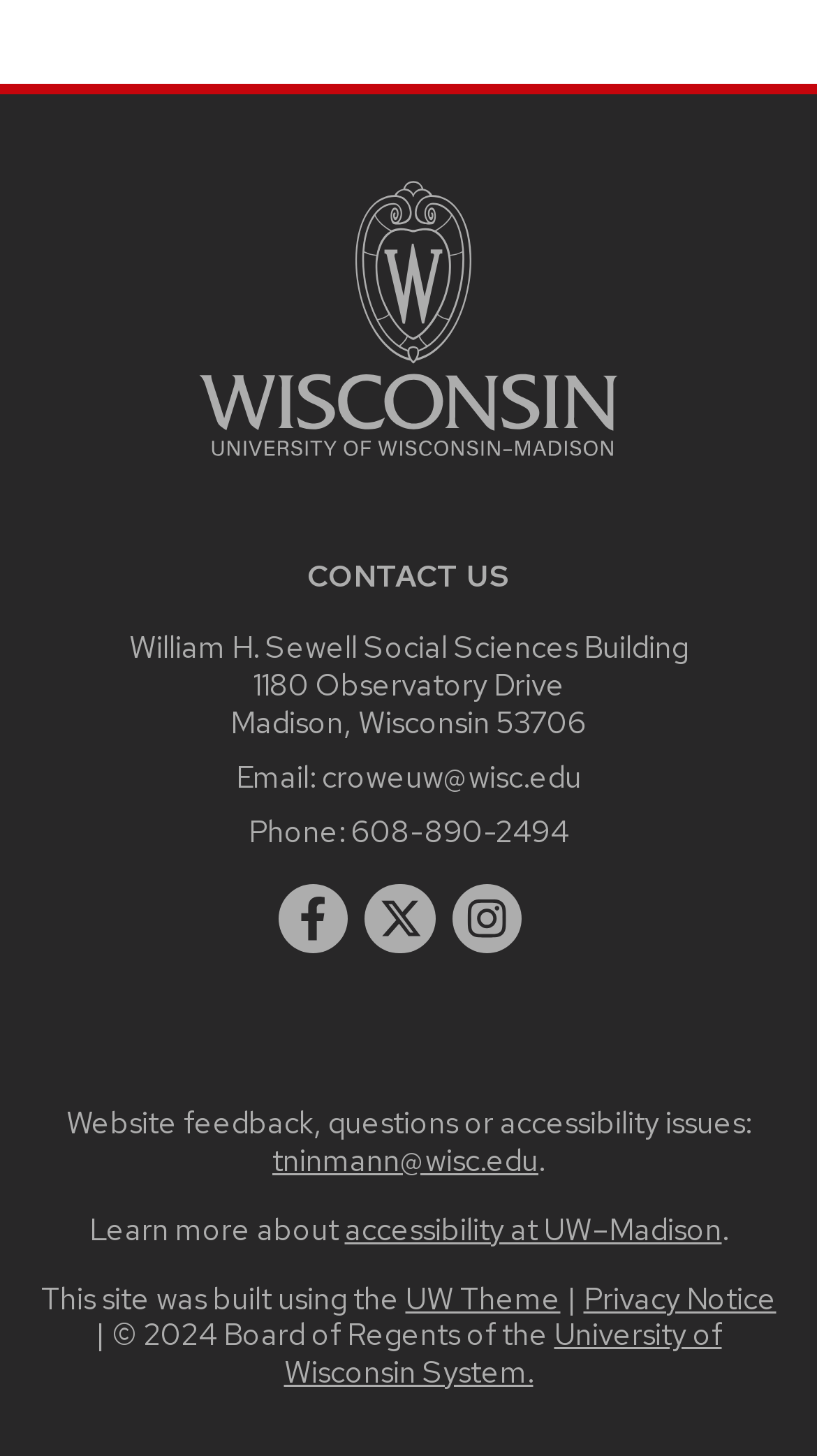What is the university's logo linked to?
Using the information from the image, provide a comprehensive answer to the question.

The university logo is an image that links to the main university website, which can be found in the footer section of the webpage.